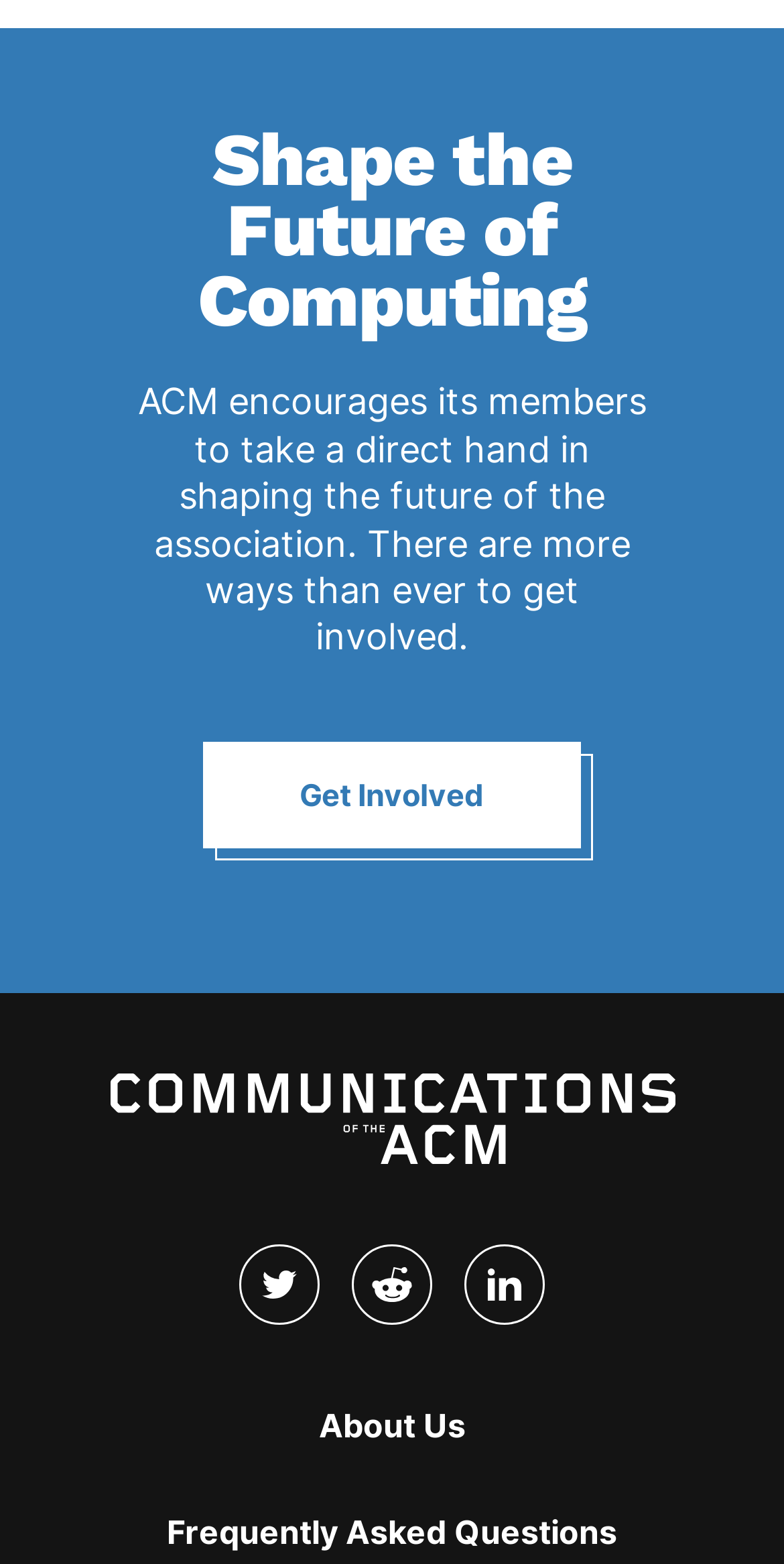Please find the bounding box coordinates in the format (top-left x, top-left y, bottom-right x, bottom-right y) for the given element description. Ensure the coordinates are floating point numbers between 0 and 1. Description: About Us

[0.406, 0.419, 0.594, 0.445]